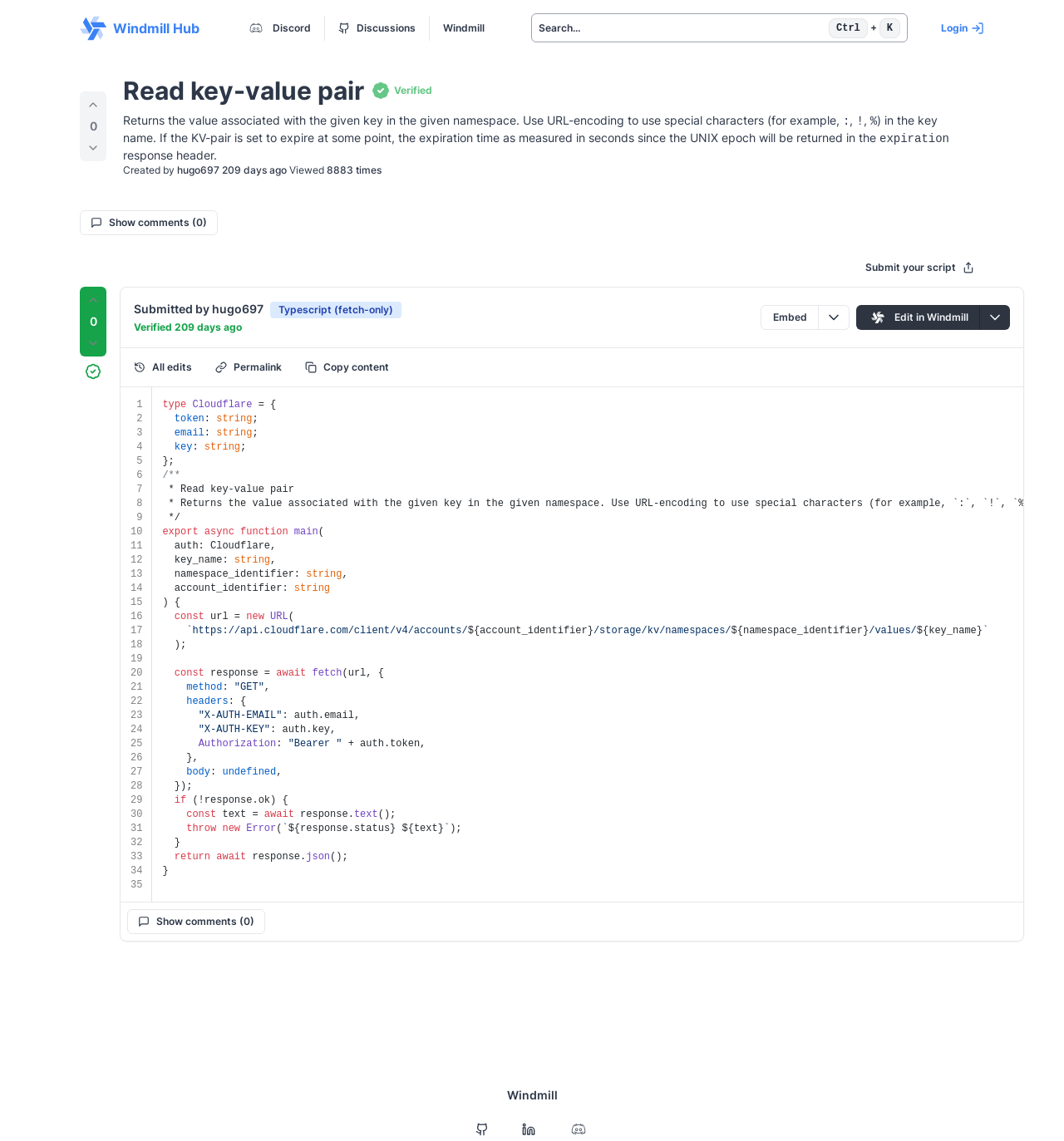What is the type of the script?
Please analyze the image and answer the question with as much detail as possible.

The script type can be found in the StaticText element with the text 'Typescript (fetch-only)' at coordinates [0.262, 0.266, 0.37, 0.277]. This element provides information about the script's type and functionality.